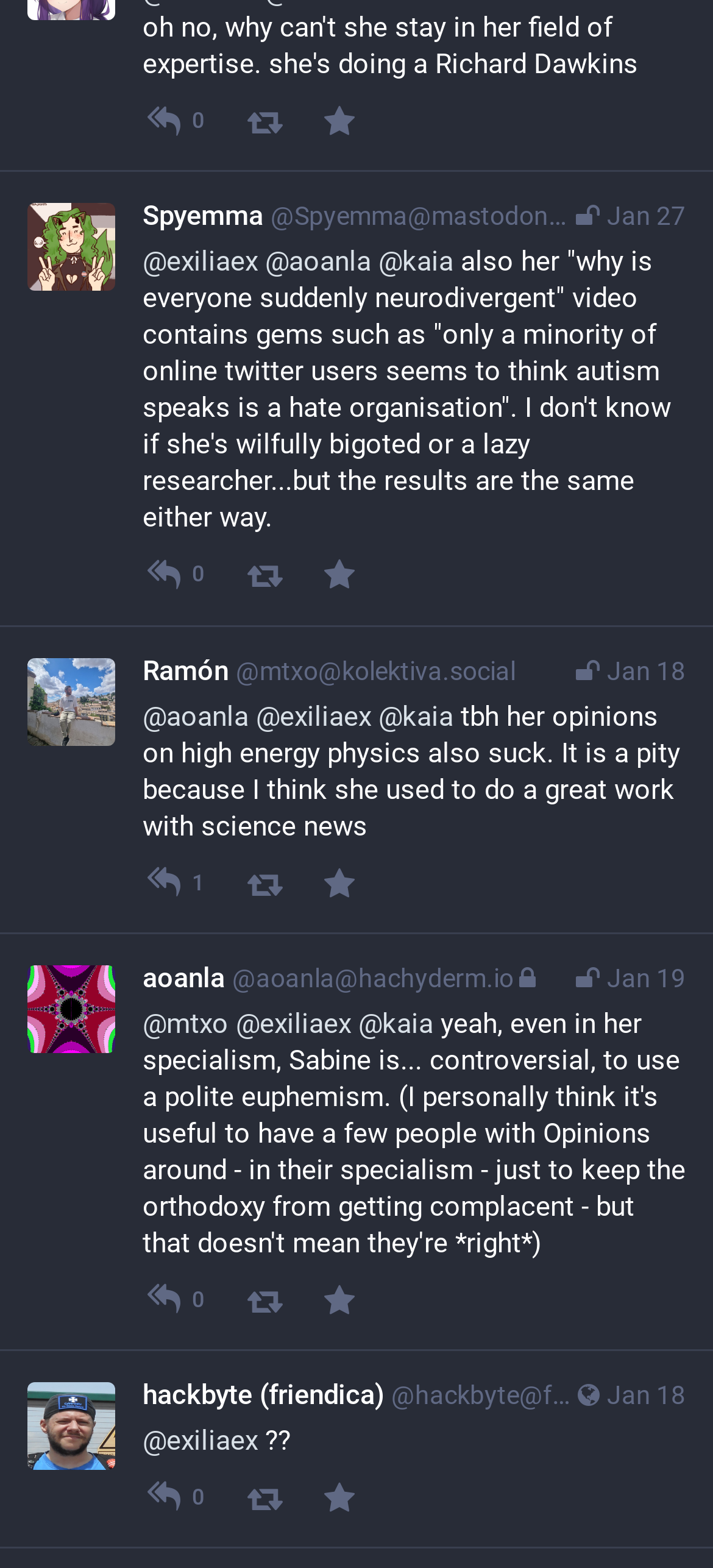Extract the bounding box coordinates of the UI element described: "Latest news". Provide the coordinates in the format [left, top, right, bottom] with values ranging from 0 to 1.

None